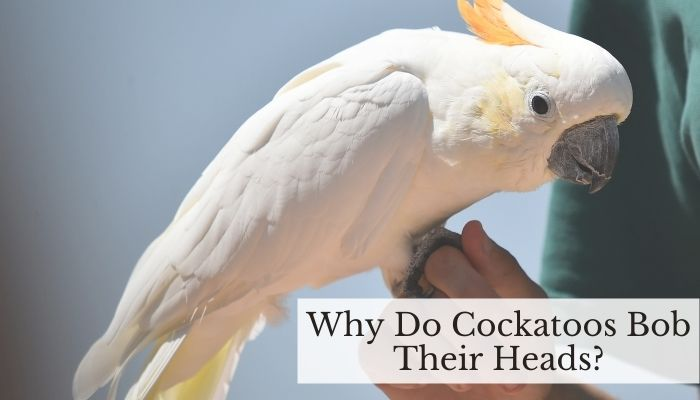Where is the cockatoo perched?
Utilize the information in the image to give a detailed answer to the question.

The caption describes the image as portraying a cockatoo 'perched on the hand of a person', which clearly indicates the location of the cockatoo.